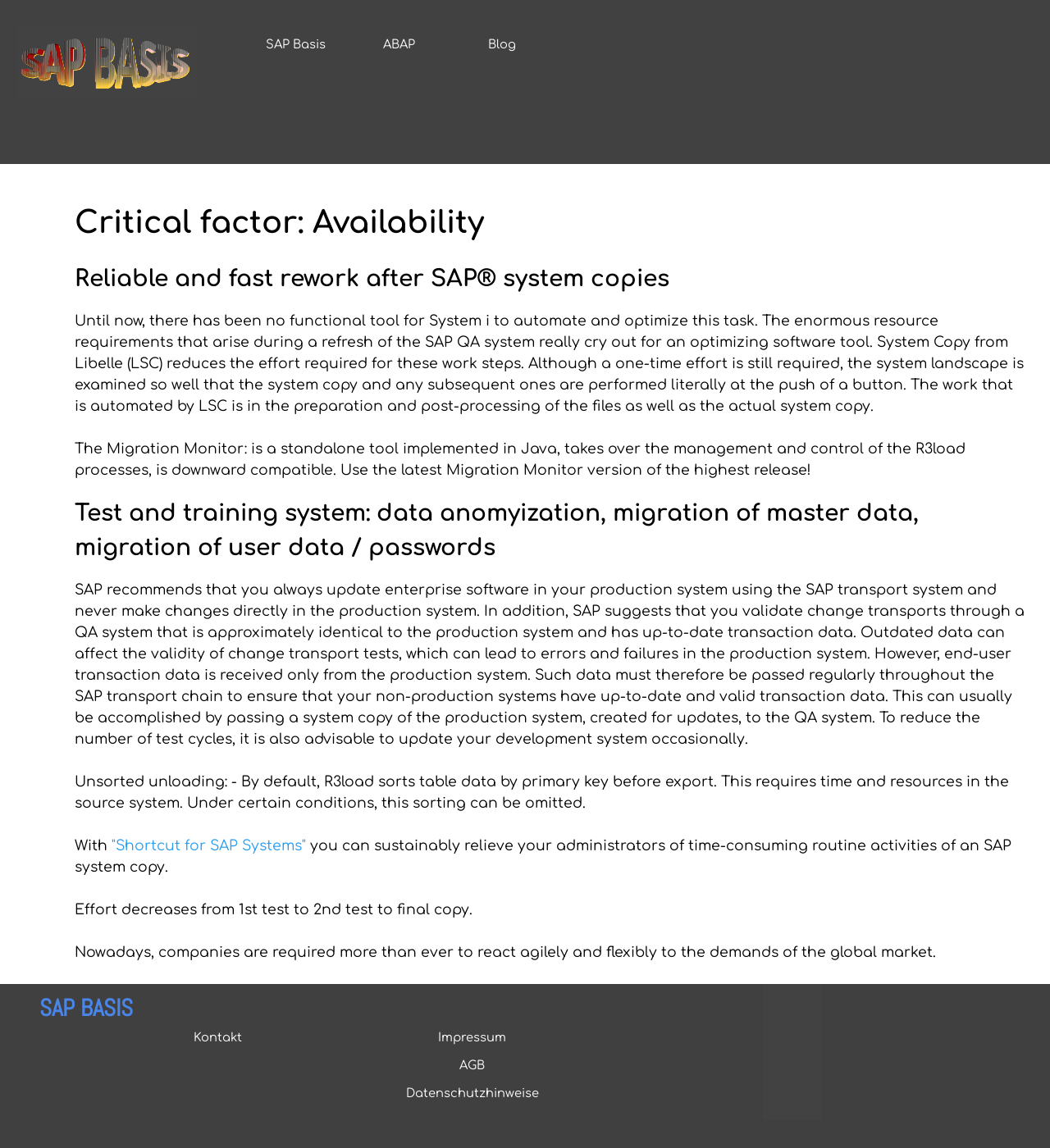Please identify the bounding box coordinates of where to click in order to follow the instruction: "Visit the Blog".

[0.435, 0.028, 0.521, 0.049]